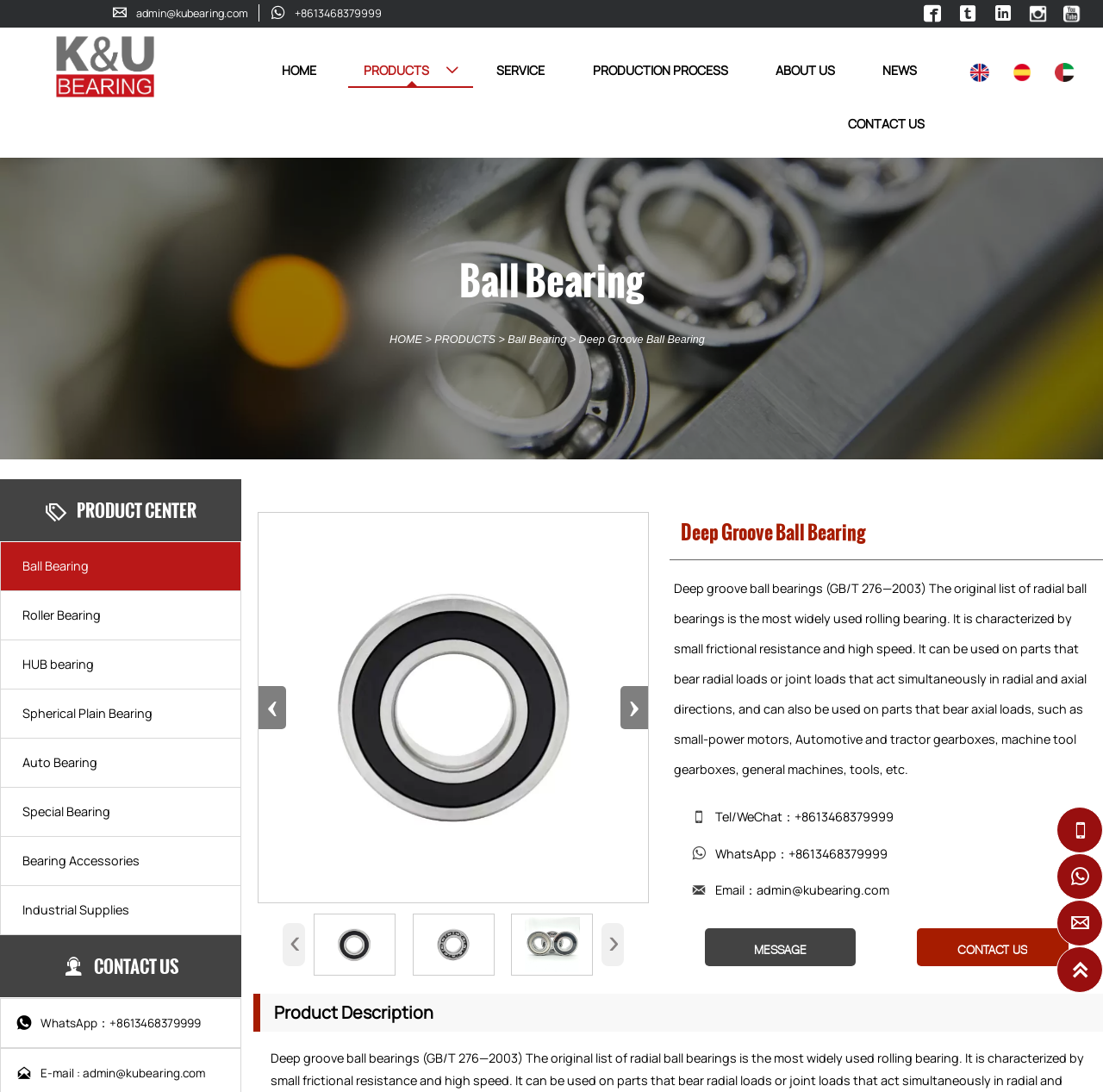Determine the bounding box coordinates of the region that needs to be clicked to achieve the task: "Send a message".

[0.639, 0.85, 0.776, 0.885]